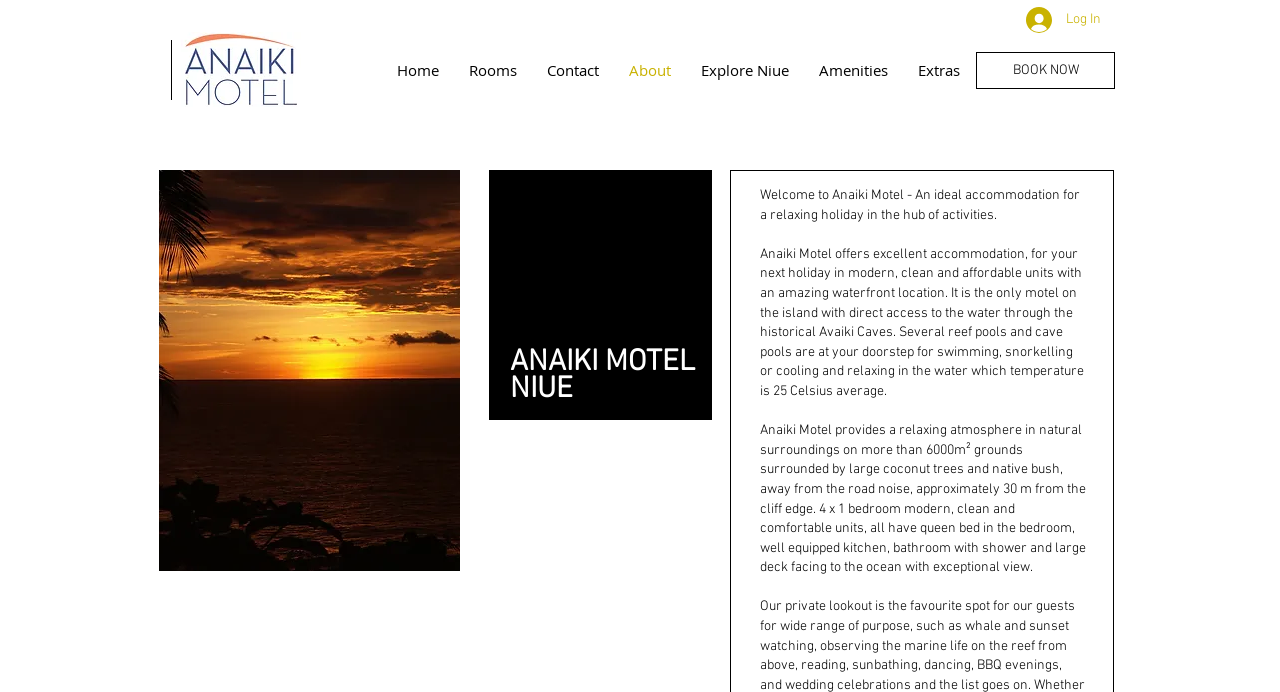Please identify the bounding box coordinates of the element on the webpage that should be clicked to follow this instruction: "Explore the 'Rooms' section". The bounding box coordinates should be given as four float numbers between 0 and 1, formatted as [left, top, right, bottom].

[0.355, 0.079, 0.416, 0.123]